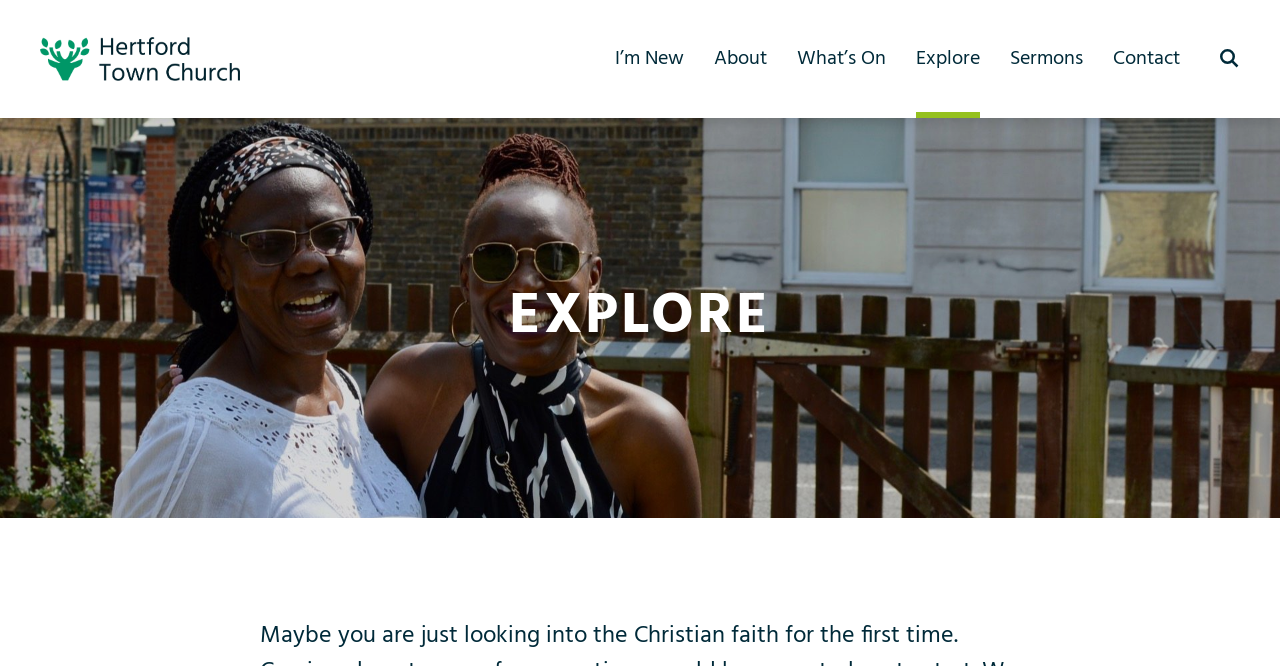Find the bounding box coordinates of the UI element according to this description: "parent_node: I’m New title="Show Search"".

[0.953, 0.0, 0.969, 0.177]